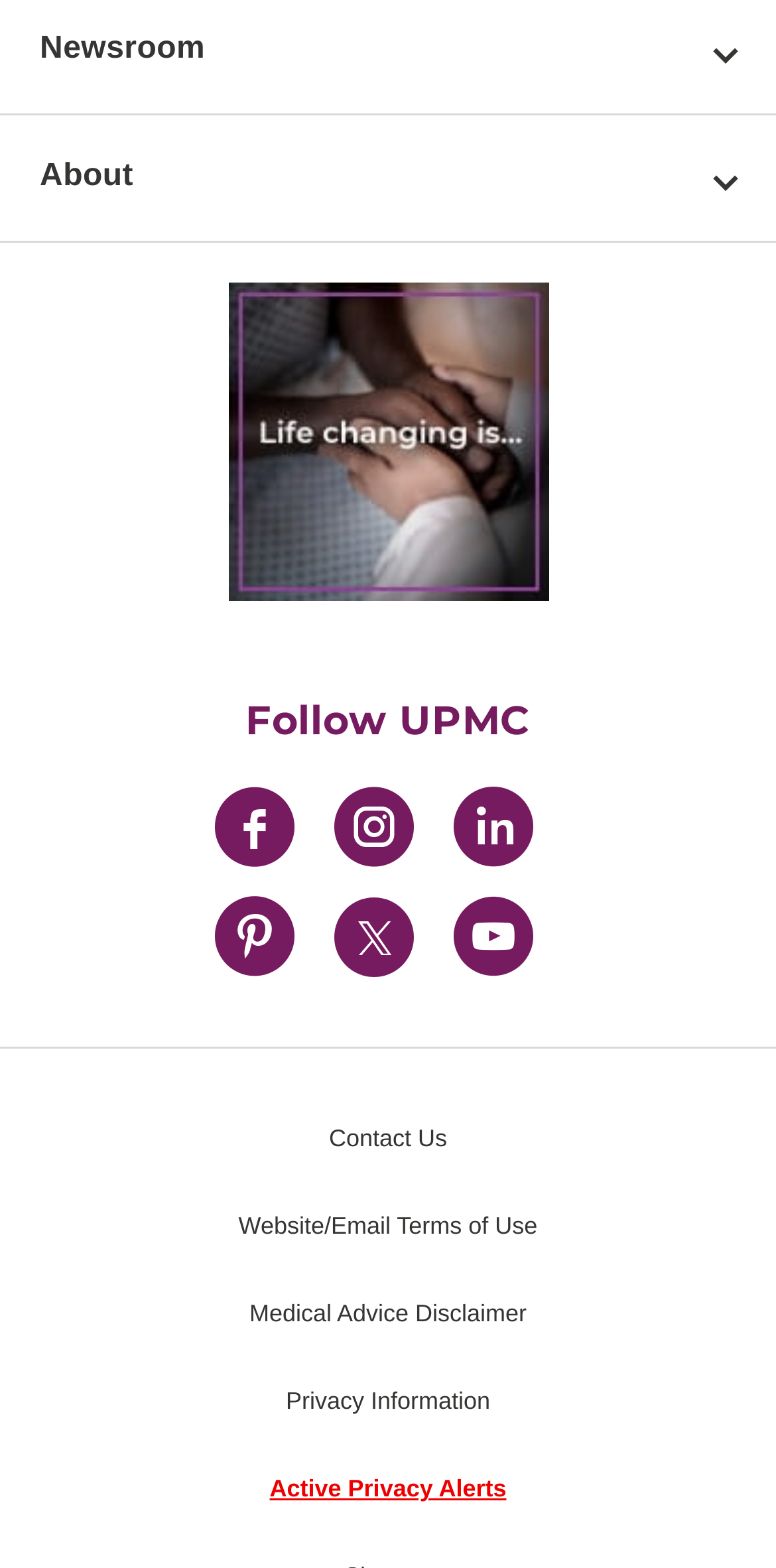What is the text of the button with an icon?
Please elaborate on the answer to the question with detailed information.

I found a button element with an icon, and its text is 'About '.